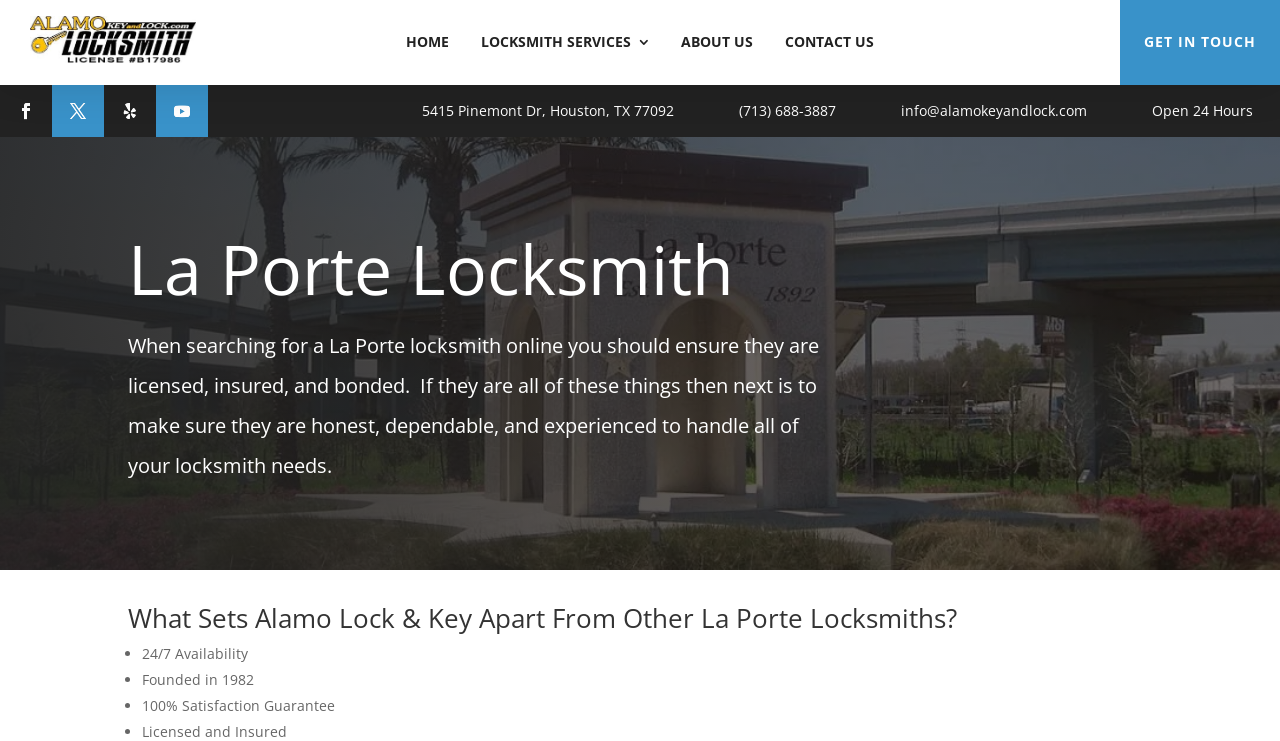What is the email address of the locksmith?
Refer to the image and respond with a one-word or short-phrase answer.

info@alamokeyandlock.com